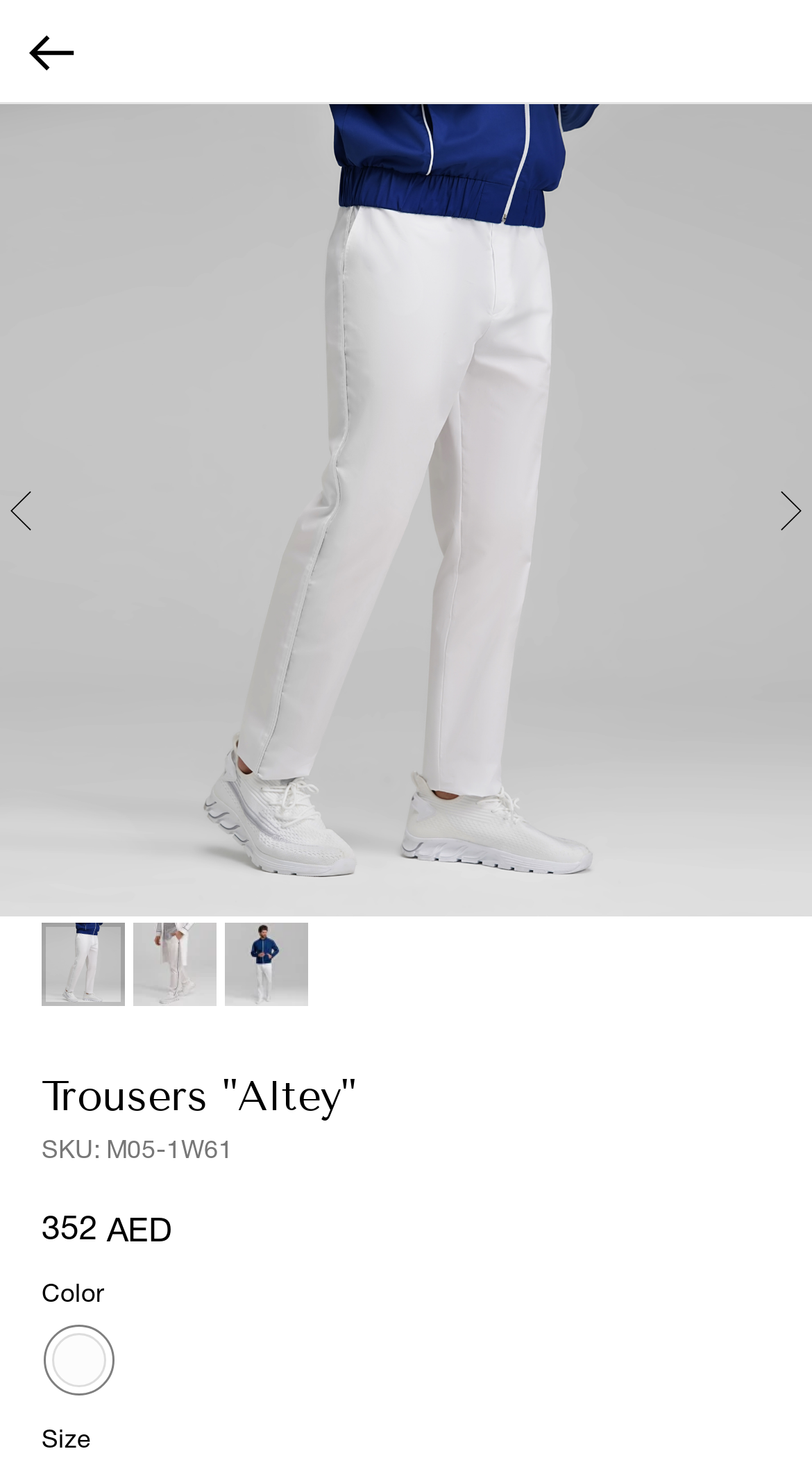Determine the bounding box for the described UI element: "parent_node: Trousers "Altey"".

[0.0, 0.0, 1.0, 0.071]